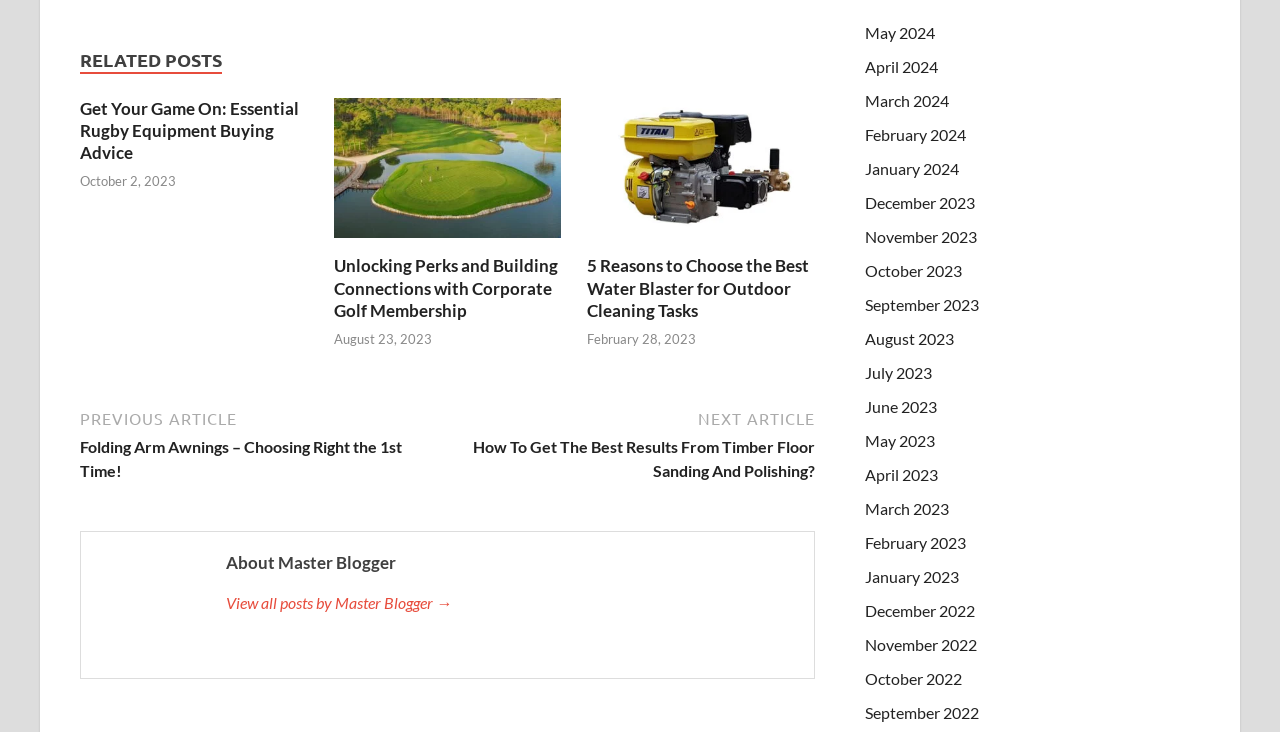How many months are listed in the archive section?
Please answer the question with a detailed and comprehensive explanation.

I counted the number of links in the archive section and found 24 months listed, ranging from May 2024 to December 2022.